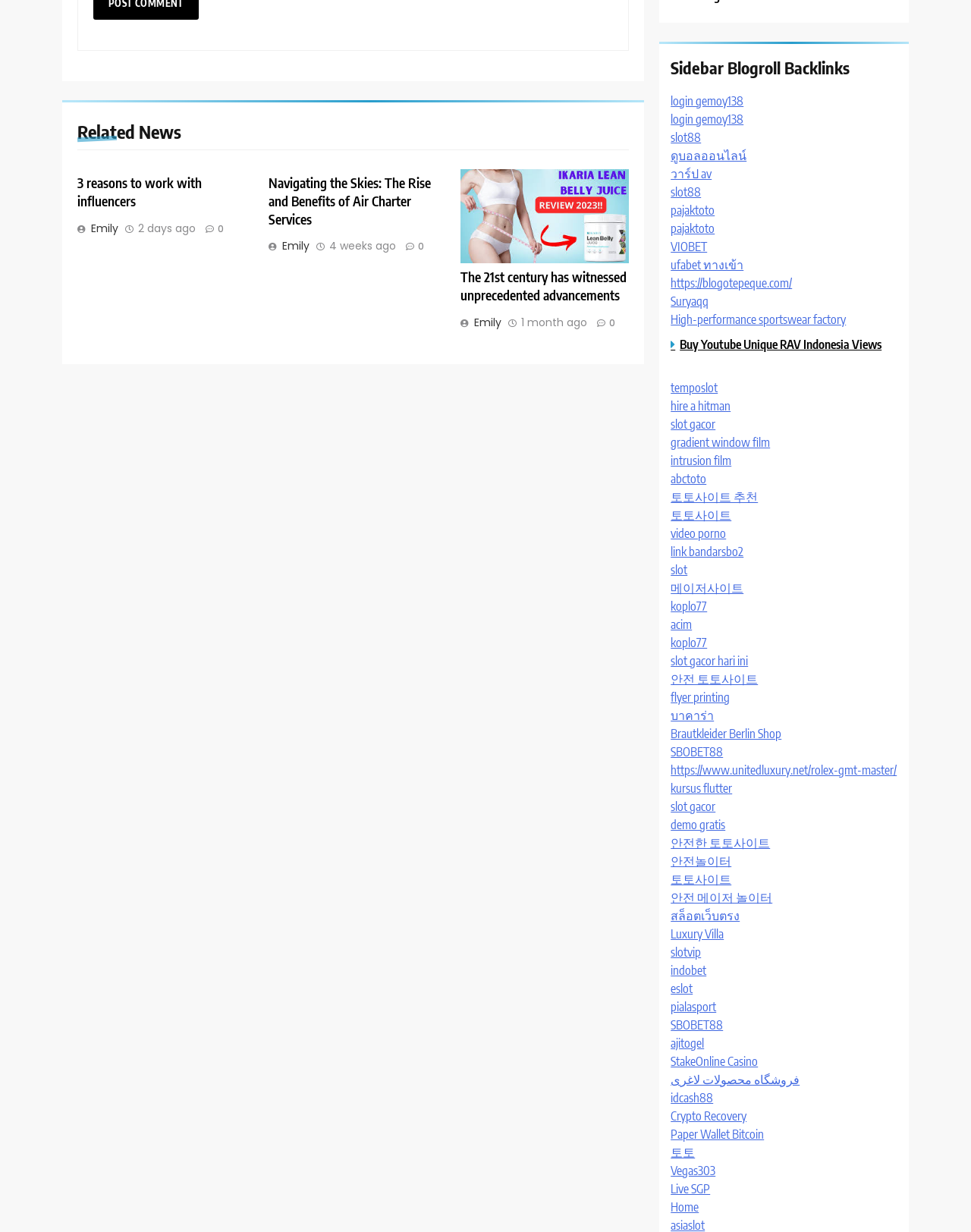Provide the bounding box coordinates for the area that should be clicked to complete the instruction: "View 'The 21st century has witnessed unprecedented advancements'".

[0.474, 0.218, 0.645, 0.246]